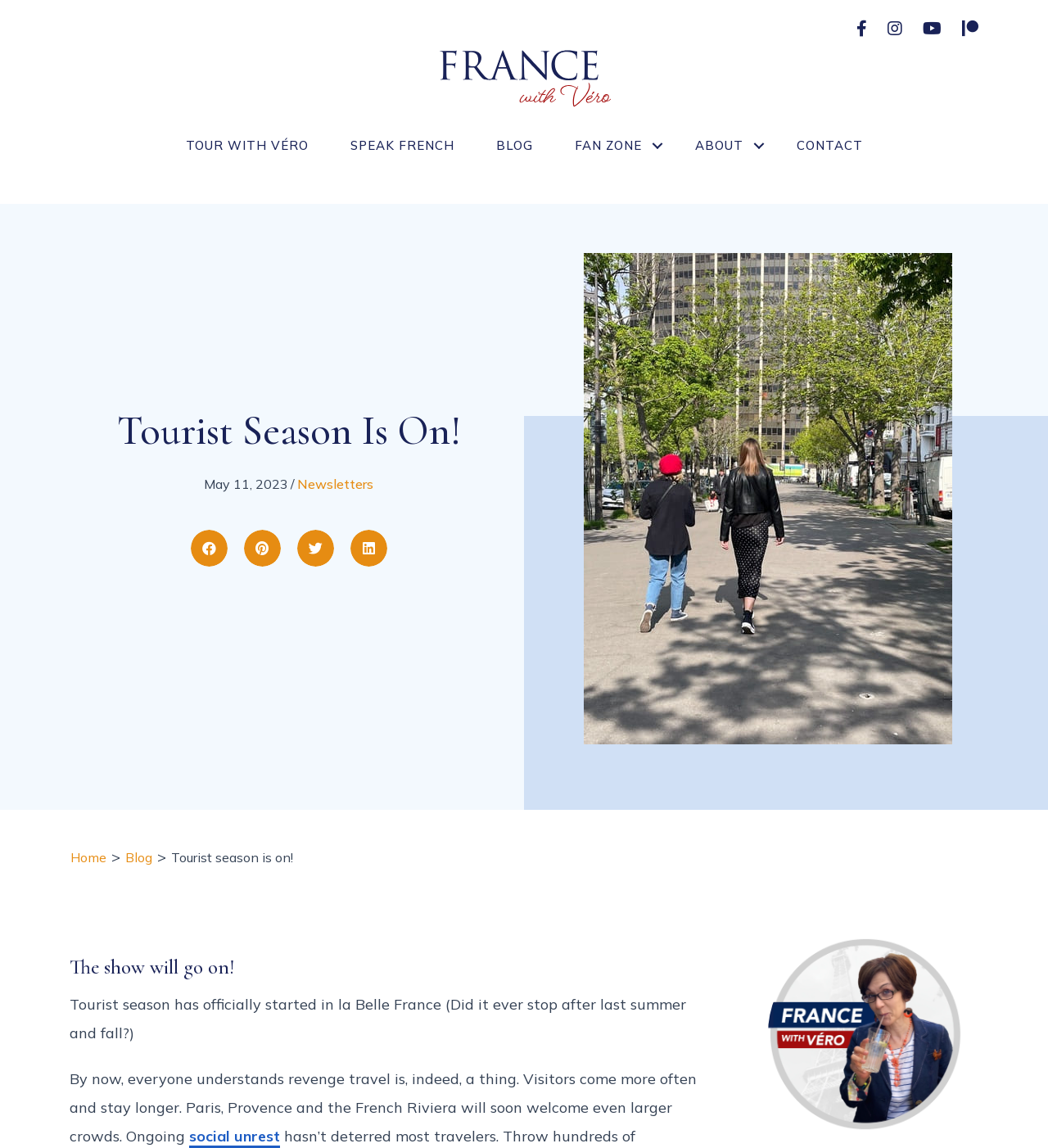Give a concise answer of one word or phrase to the question: 
What is the current date mentioned in the blog post?

May 11, 2023